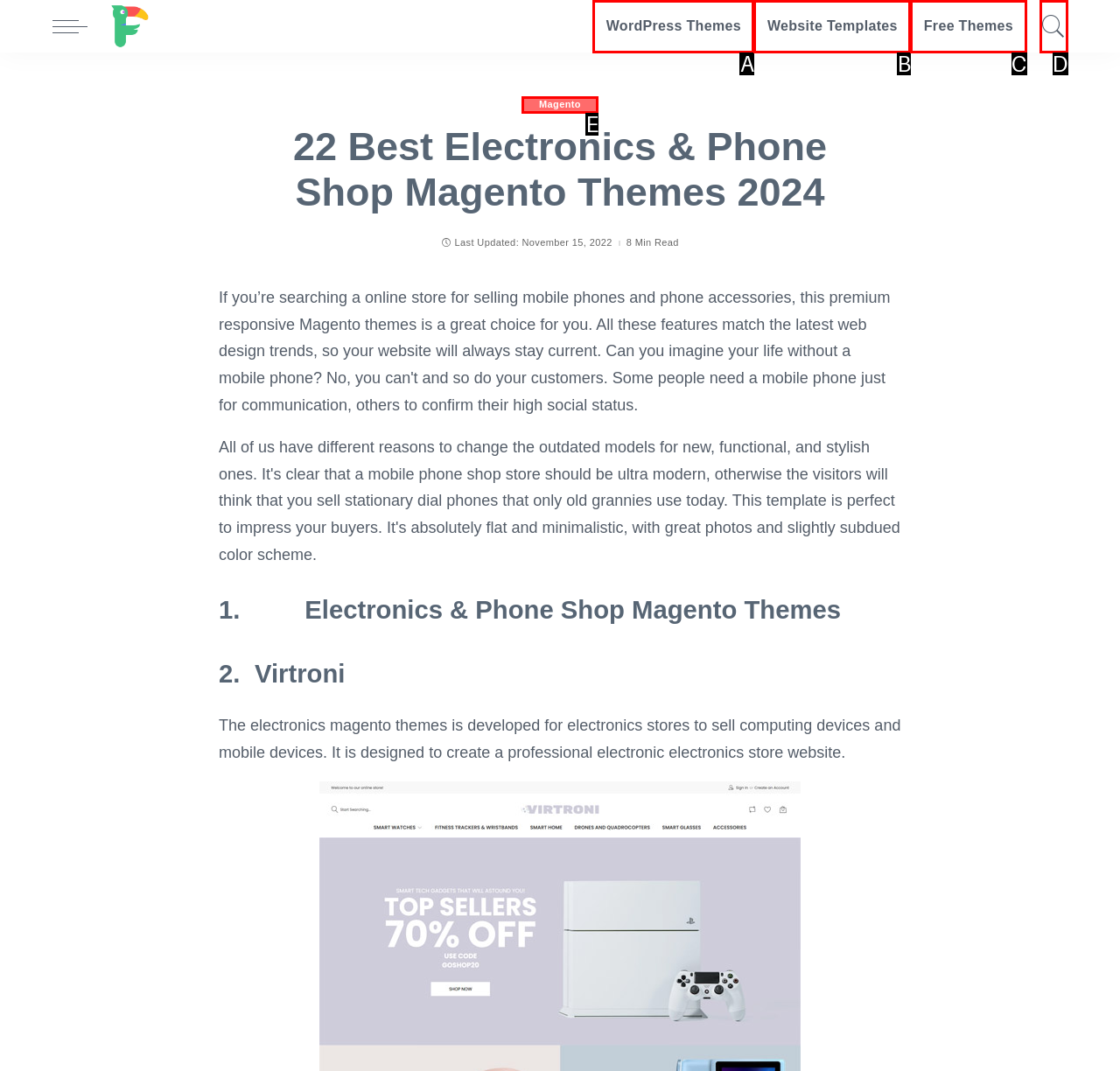Given the element description: aria-label="Share this" title="Share this", choose the HTML element that aligns with it. Indicate your choice with the corresponding letter.

None